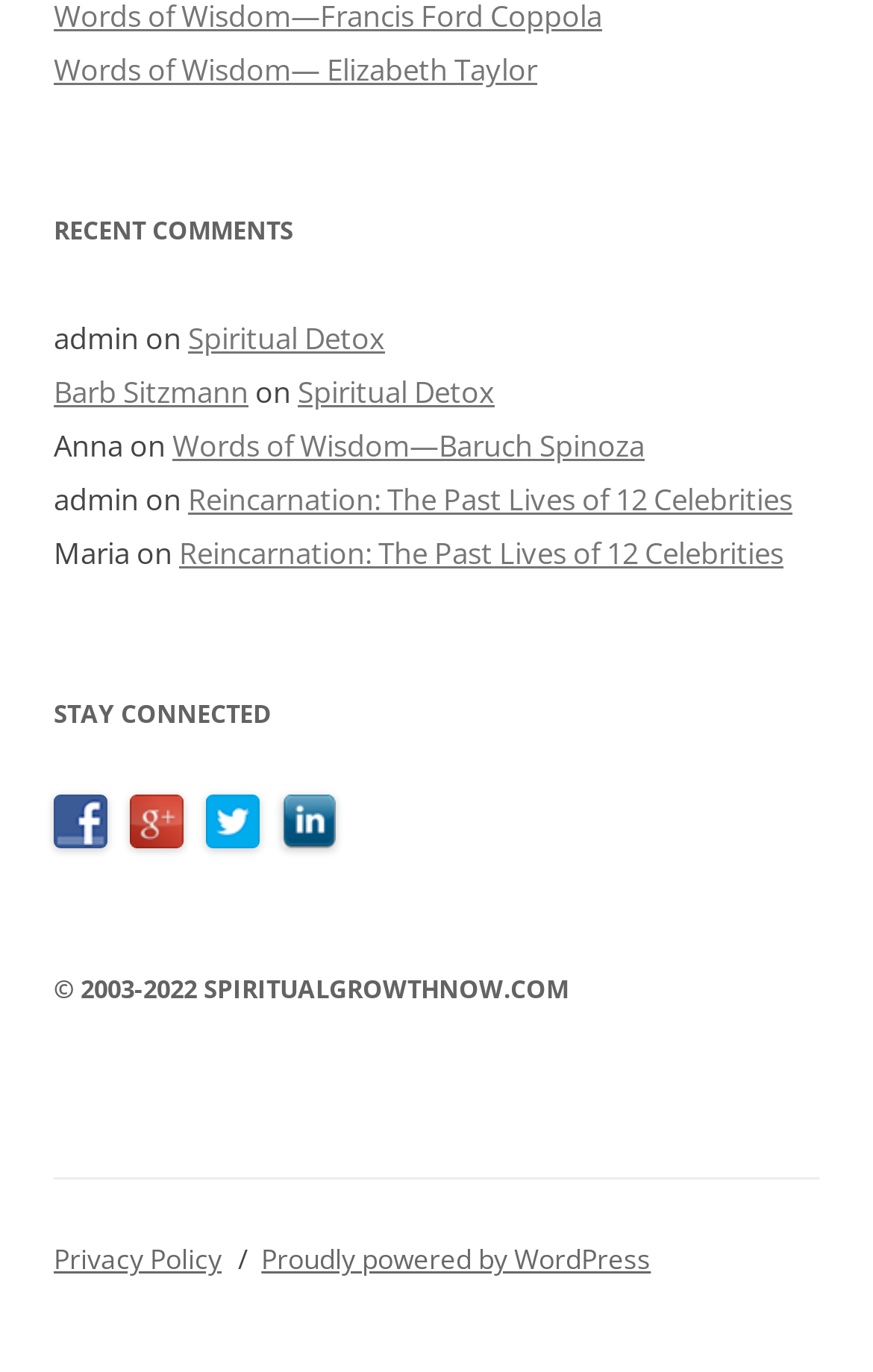Please determine the bounding box coordinates of the element's region to click in order to carry out the following instruction: "Read article about Spiritual Detox". The coordinates should be four float numbers between 0 and 1, i.e., [left, top, right, bottom].

[0.215, 0.232, 0.441, 0.262]